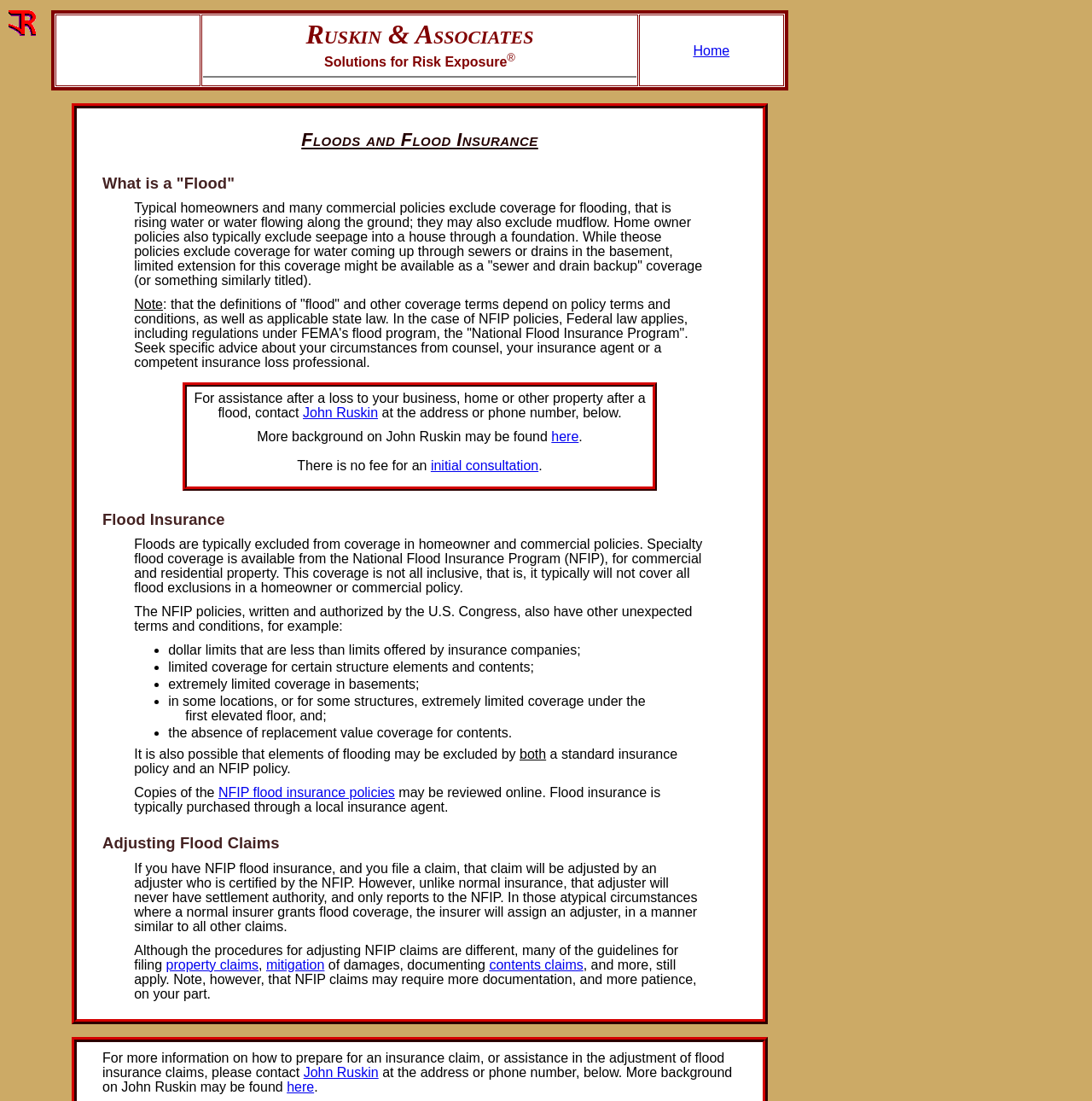Specify the bounding box coordinates of the area to click in order to follow the given instruction: "Contact John Ruskin."

[0.277, 0.368, 0.346, 0.381]